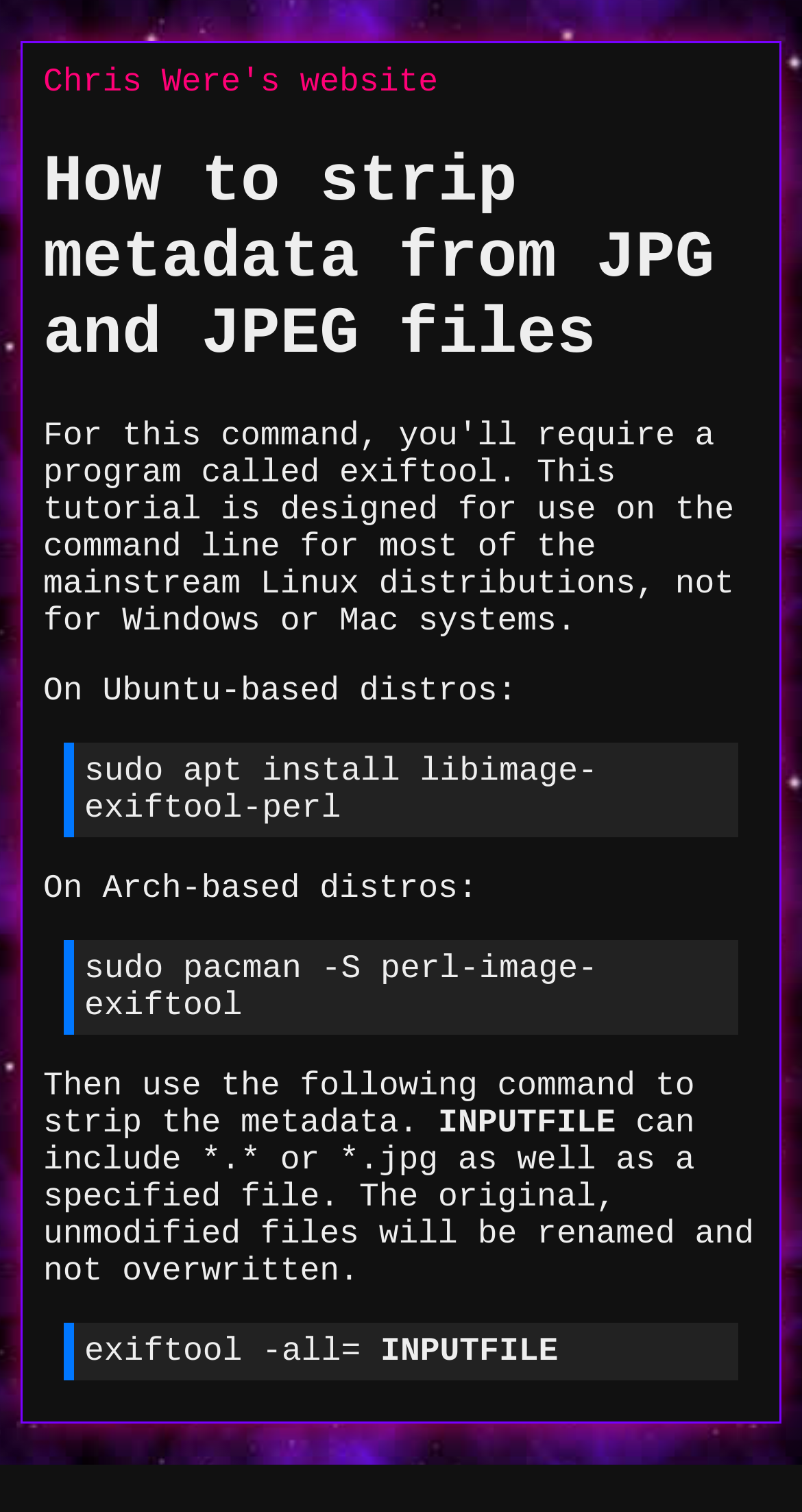What can be used as the input file?
With the help of the image, please provide a detailed response to the question.

The webpage explains that the input file can be specified using '*.*' or '*.jpg' which includes all files with those extensions, or a specific file can be specified. This is mentioned in the section where it explains how to use the command to strip metadata.